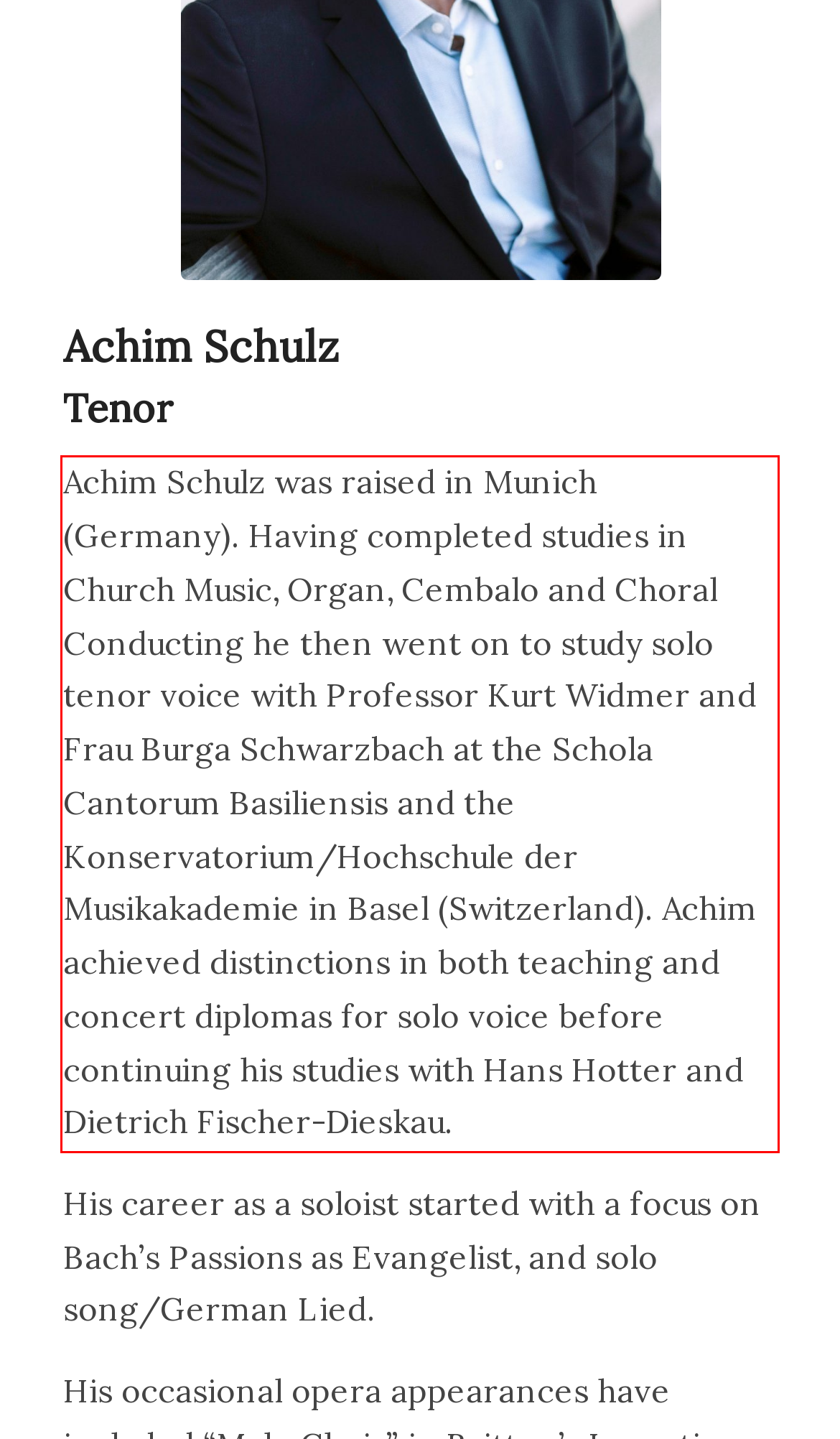Given a screenshot of a webpage, locate the red bounding box and extract the text it encloses.

Achim Schulz was raised in Munich (Germany). Having completed studies in Church Music, Organ, Cembalo and Choral Conducting he then went on to study solo tenor voice with Professor Kurt Widmer and Frau Burga Schwarzbach at the Schola Cantorum Basiliensis and the Konservatorium/Hochschule der Musikakademie in Basel (Switzerland). Achim achieved distinctions in both teaching and concert diplomas for solo voice before continuing his studies with Hans Hotter and Dietrich Fischer-Dieskau.